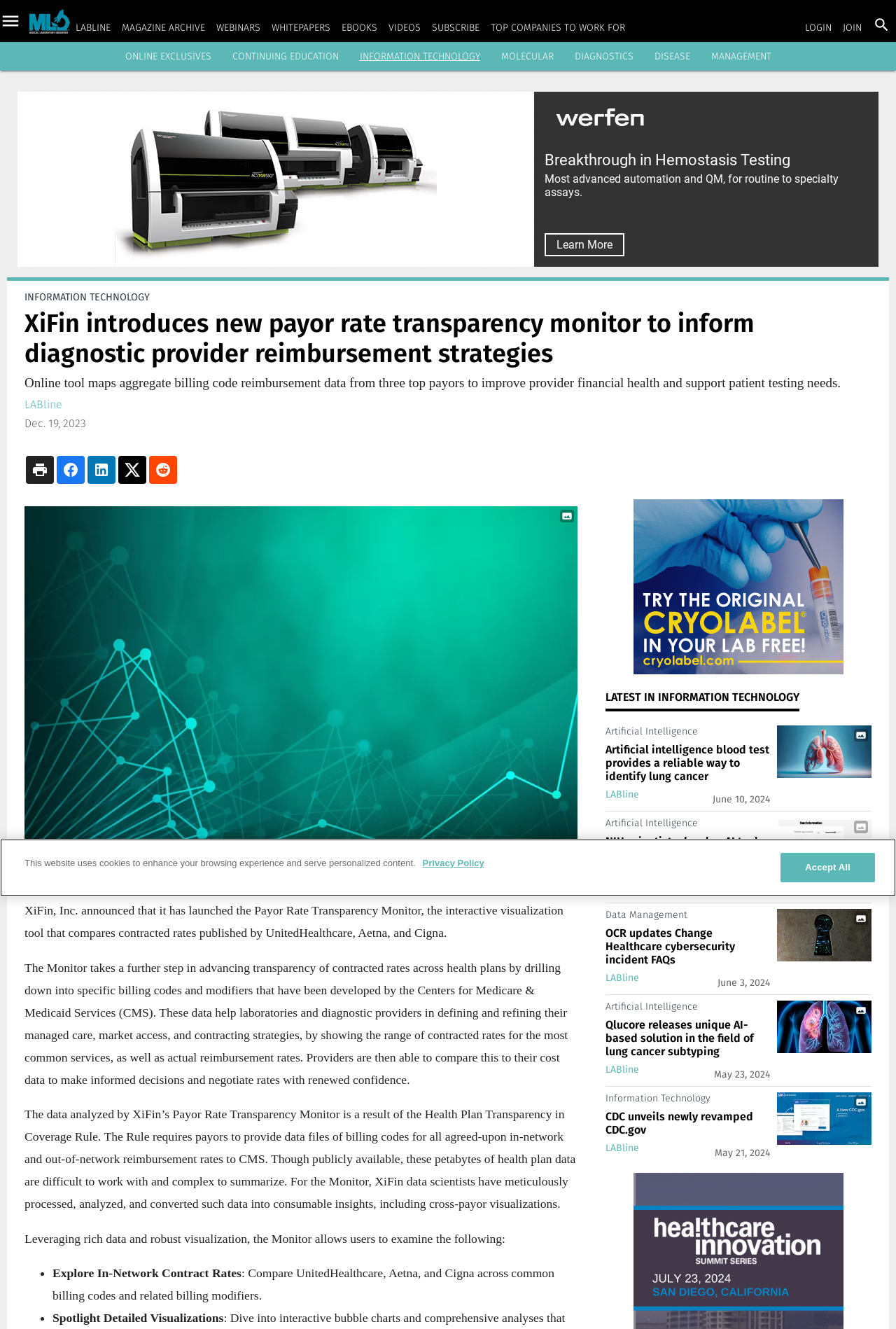Find the bounding box coordinates for the UI element whose description is: "Terms & Conditions". The coordinates should be four float numbers between 0 and 1, in the format [left, top, right, bottom].

[0.0, 0.486, 0.025, 0.504]